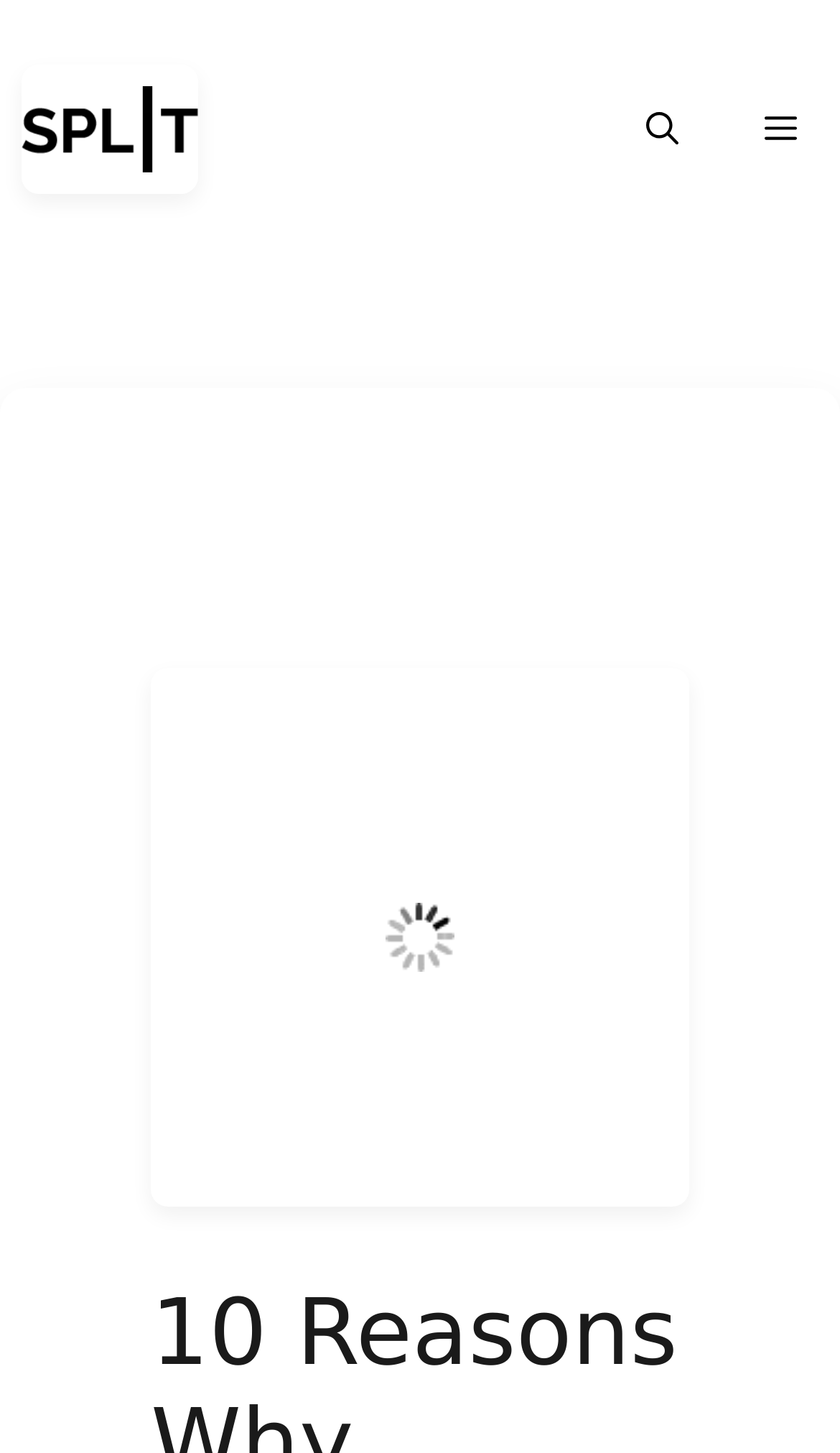Locate and extract the text of the main heading on the webpage.

10 Reasons Why Bismarck Hotel and Conference Center is the Ultimate Destination